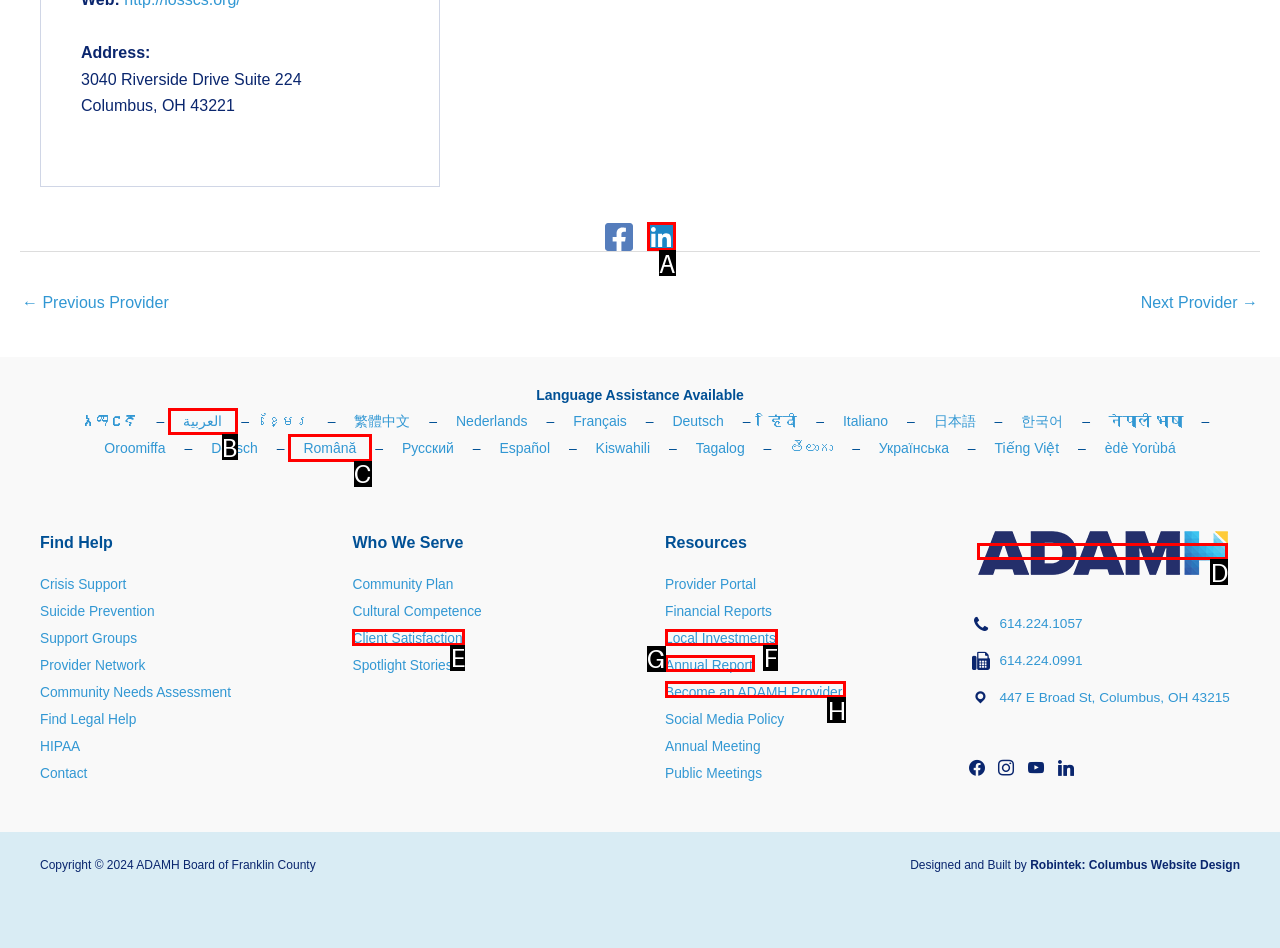Using the element description: Become an ADAMH Provider, select the HTML element that matches best. Answer with the letter of your choice.

H